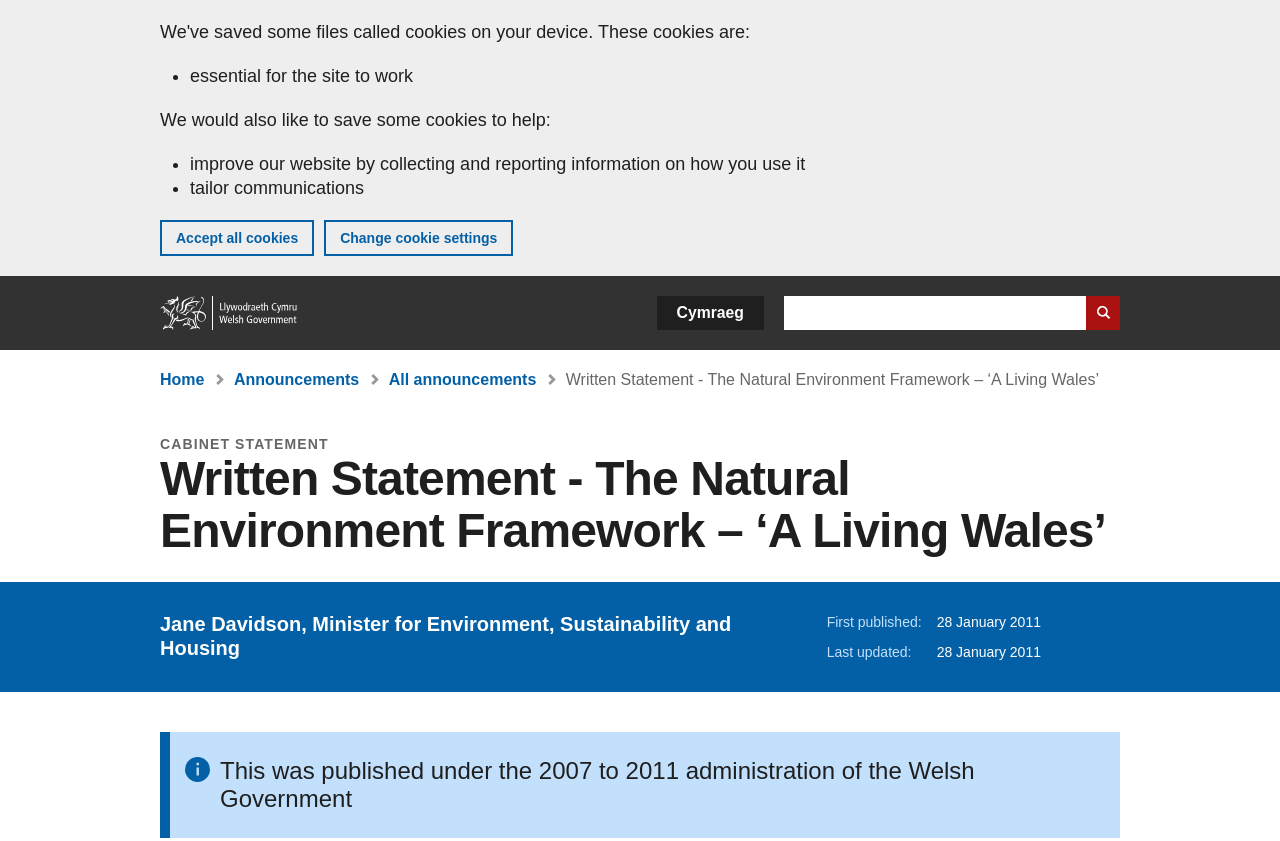Analyze the image and give a detailed response to the question:
What is the purpose of the cookies on this website?

I found the answer by looking at the static text elements that describe the purpose of the cookies, which are 'improve our website by collecting and reporting information on how you use it' and 'tailor communications'.